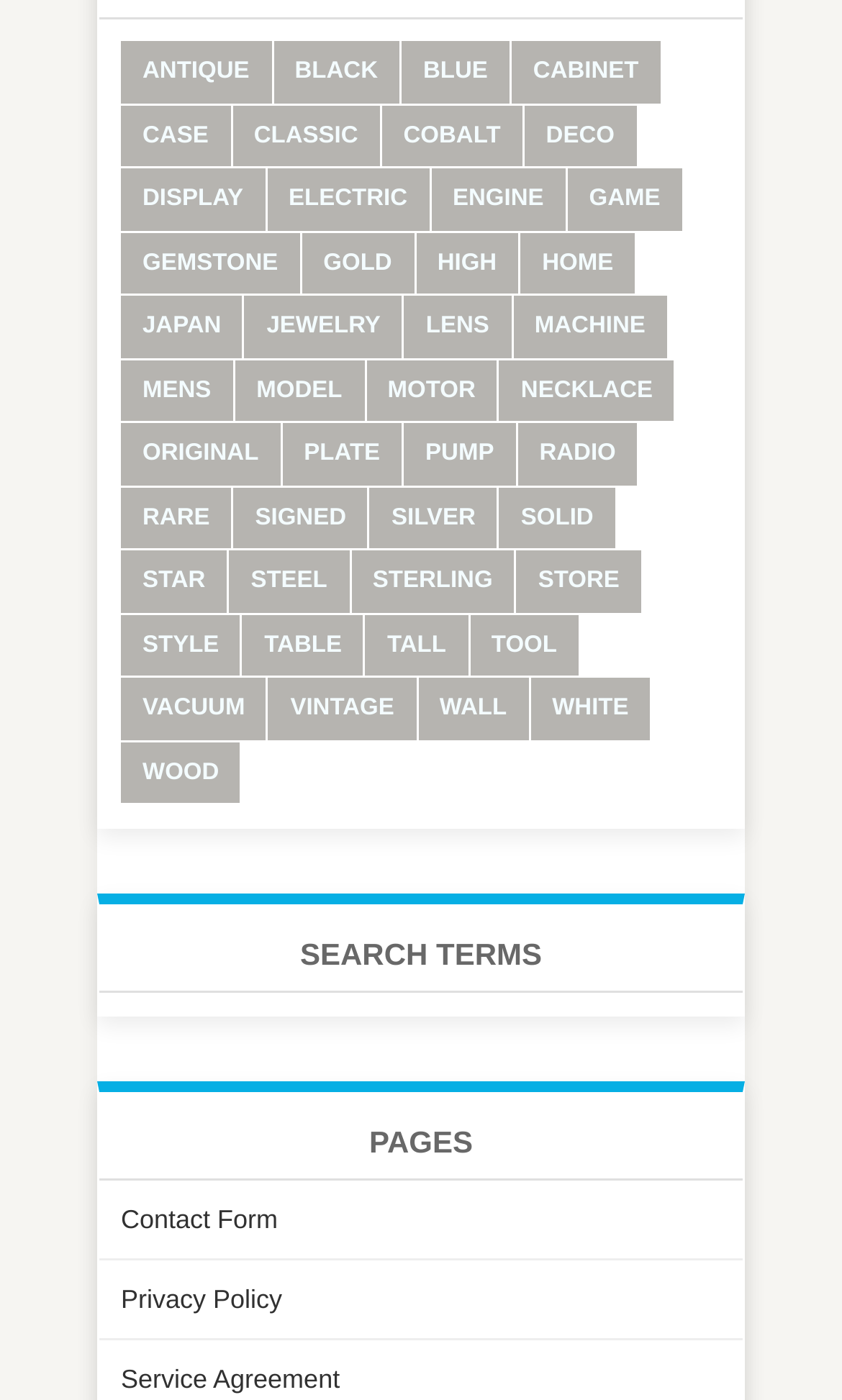Identify the coordinates of the bounding box for the element that must be clicked to accomplish the instruction: "go to the 'CONTACT FORM' page".

[0.144, 0.86, 0.33, 0.882]